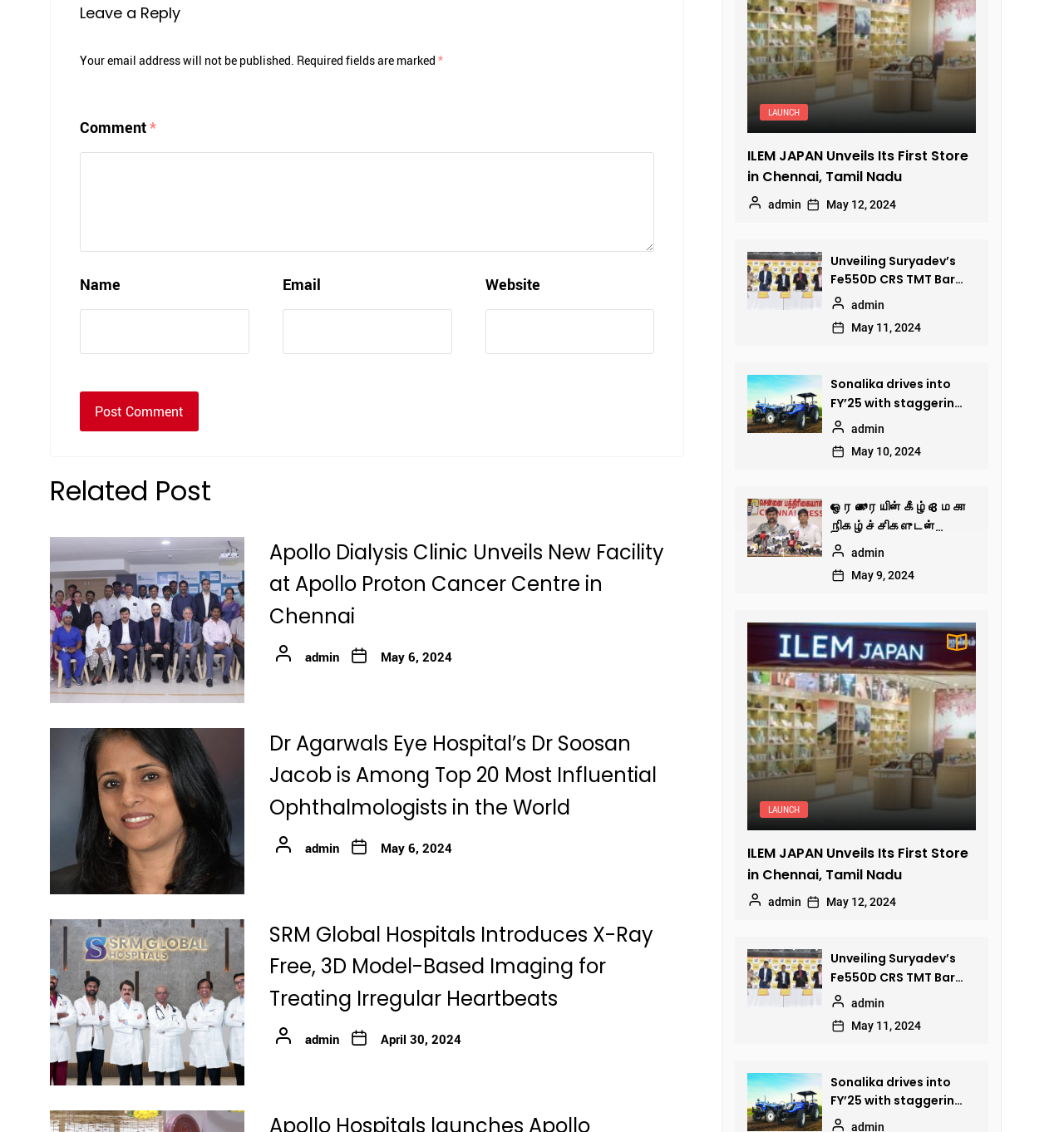Can you find the bounding box coordinates for the UI element given this description: "April 30, 2024April 30, 2024"? Provide the coordinates as four float numbers between 0 and 1: [left, top, right, bottom].

[0.358, 0.911, 0.434, 0.925]